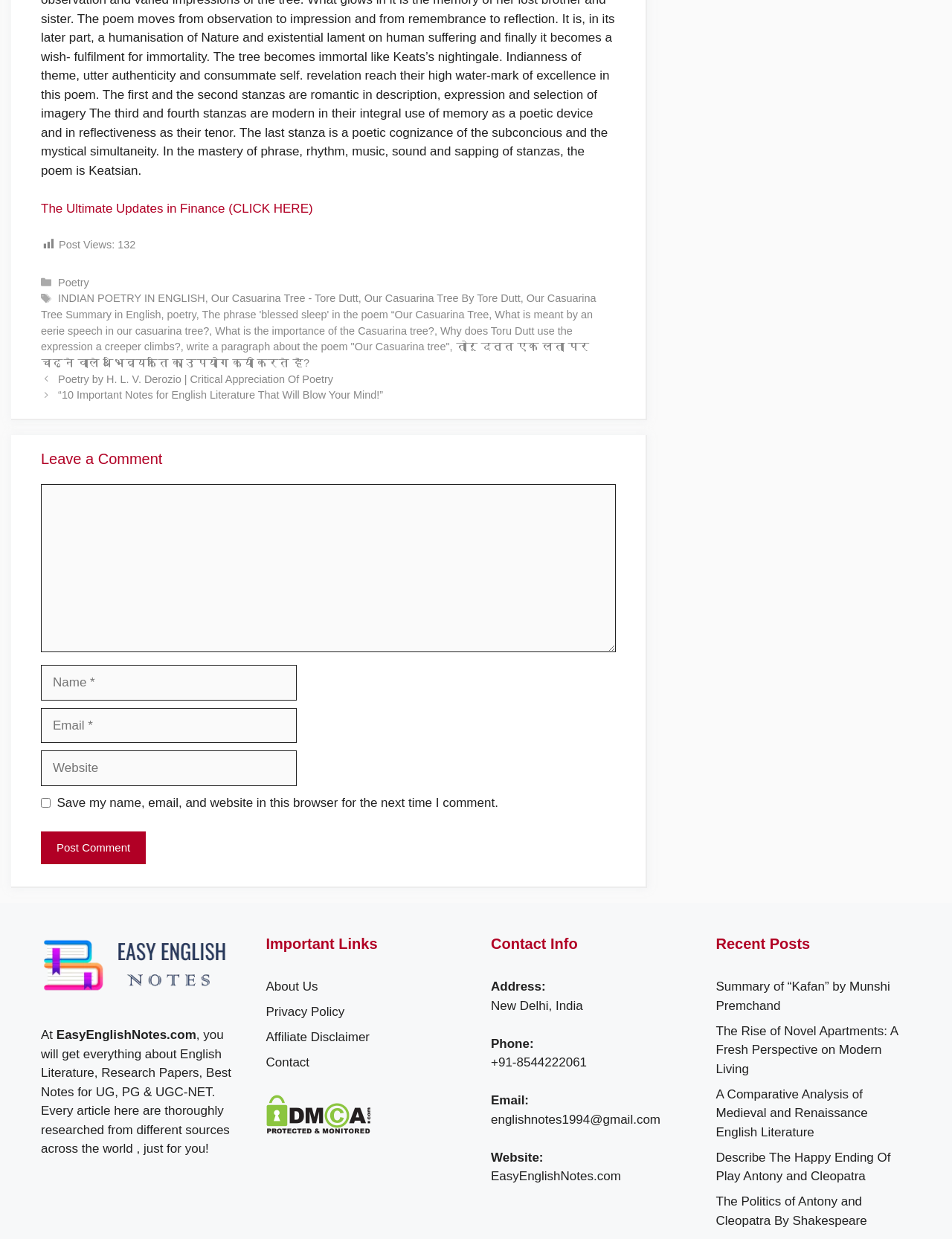Specify the bounding box coordinates of the element's region that should be clicked to achieve the following instruction: "Click on the link 'Summary of “Kafan” by Munshi Premchand'". The bounding box coordinates consist of four float numbers between 0 and 1, in the format [left, top, right, bottom].

[0.752, 0.791, 0.935, 0.817]